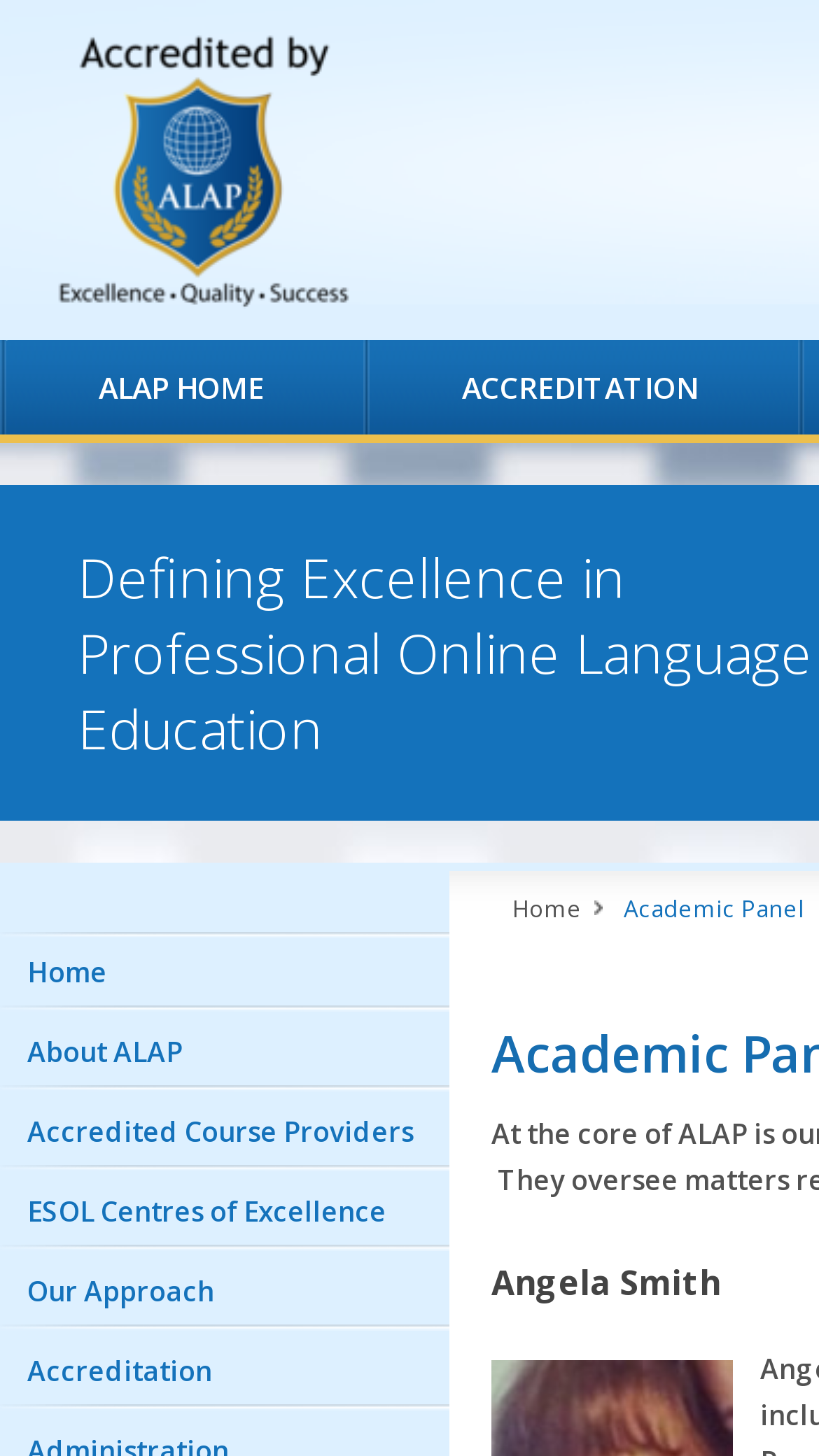Please identify the bounding box coordinates of the area that needs to be clicked to follow this instruction: "read about ESOL Centres of Excellence".

[0.0, 0.804, 0.549, 0.859]